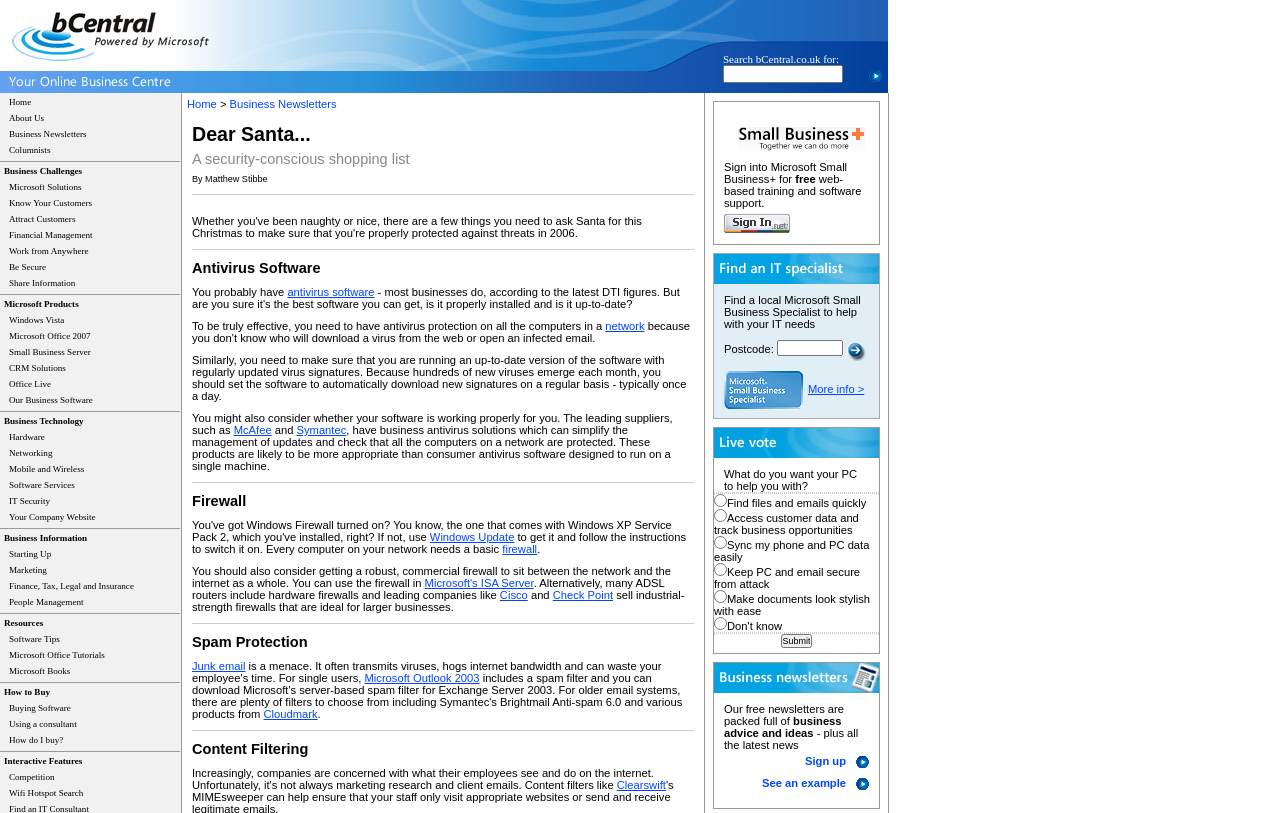Show me the bounding box coordinates of the clickable region to achieve the task as per the instruction: "Click on McAfee".

[0.183, 0.522, 0.212, 0.536]